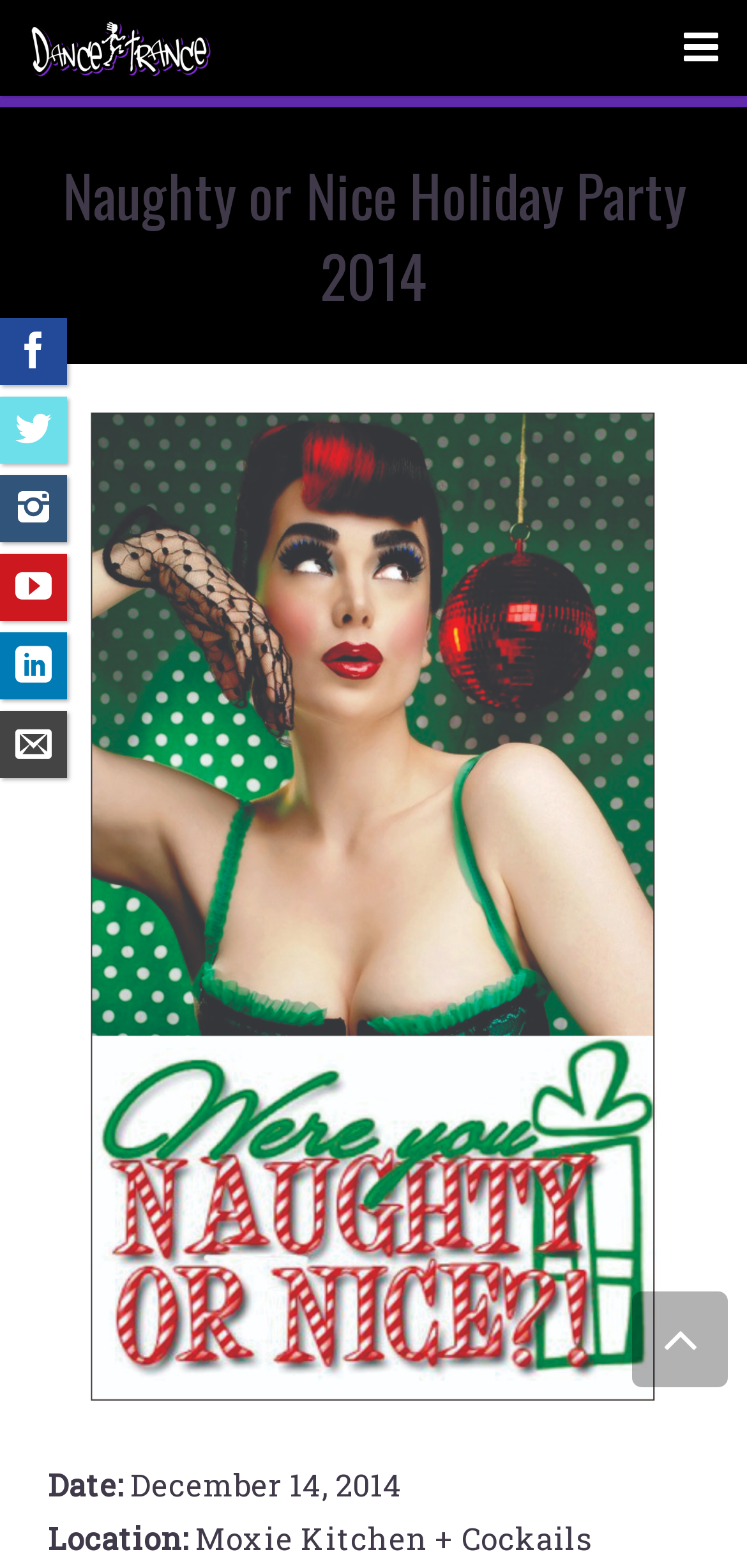Specify the bounding box coordinates of the area to click in order to execute this command: 'Click the HOME link'. The coordinates should consist of four float numbers ranging from 0 to 1, and should be formatted as [left, top, right, bottom].

[0.013, 0.061, 0.987, 0.117]